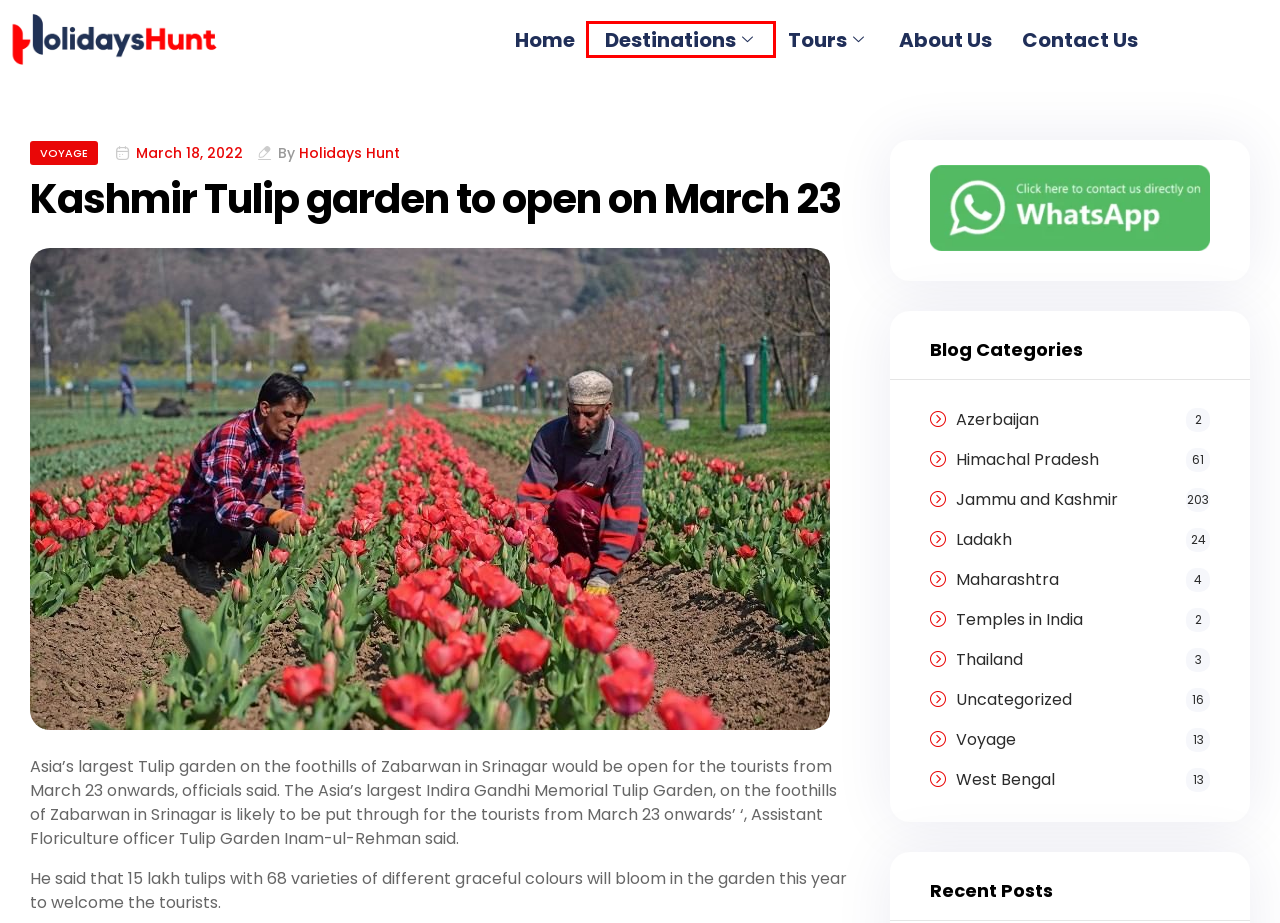Take a look at the provided webpage screenshot featuring a red bounding box around an element. Select the most appropriate webpage description for the page that loads after clicking on the element inside the red bounding box. Here are the candidates:
A. Uncategorized Archives - Holidays Hunt Travel
B. Discover Temples in India: A Journey of Spiritual Heritage
C. Jammu Kashmir, Himachal and Ladakh Tour Packages
D. 1
E. Unleash the Wonders of Ladakh with Our Travel Guide
F. Uncover the Hidden Gems of Himachal Pradesh with Our Travel Guide
G. Unleash the Wonders of Jammu & Kashmir with Our Travel Guide
H. Discover Maharashtra: Travel Guide and Tour Packages

C